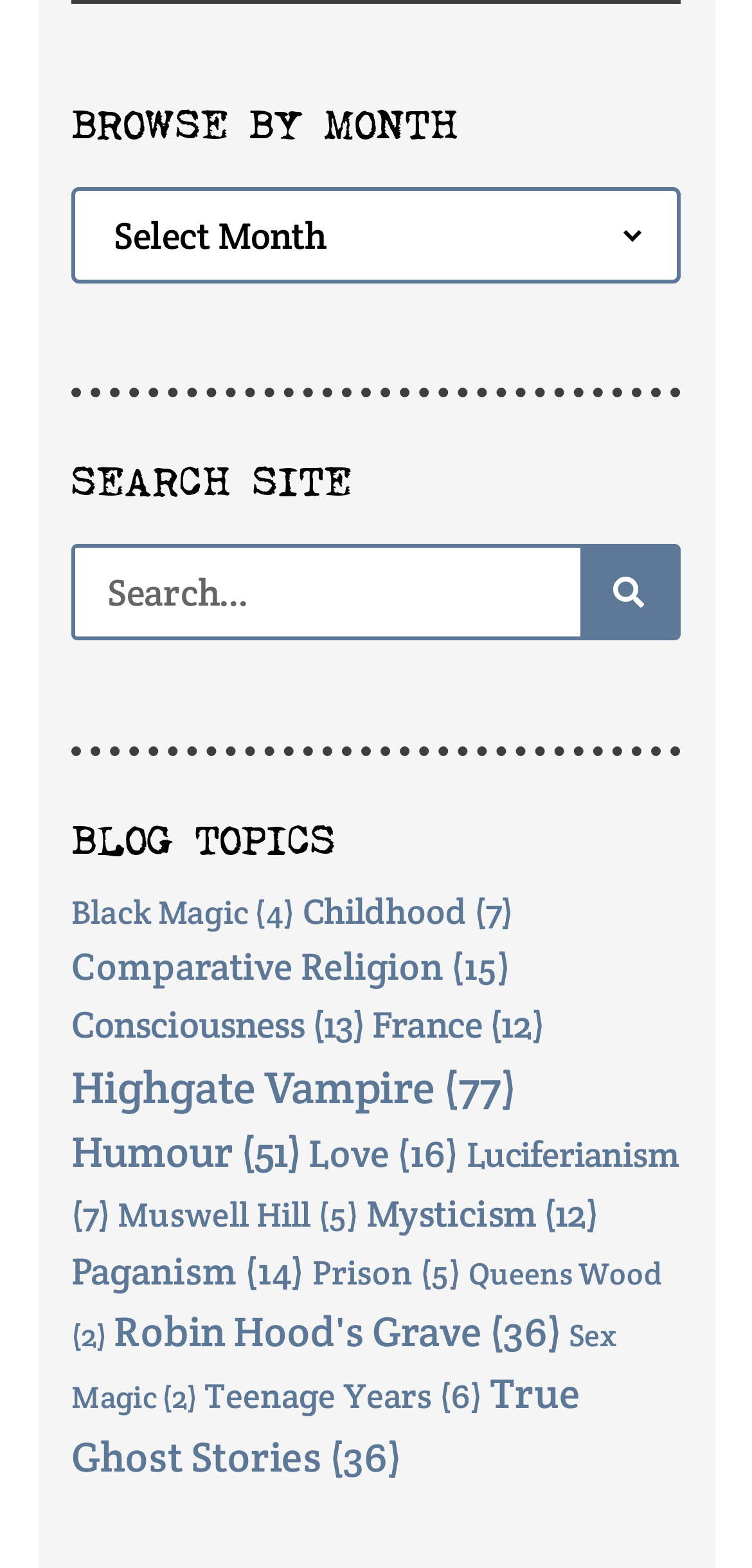Please locate the clickable area by providing the bounding box coordinates to follow this instruction: "Search for 'Black Magic'".

[0.095, 0.568, 0.392, 0.596]